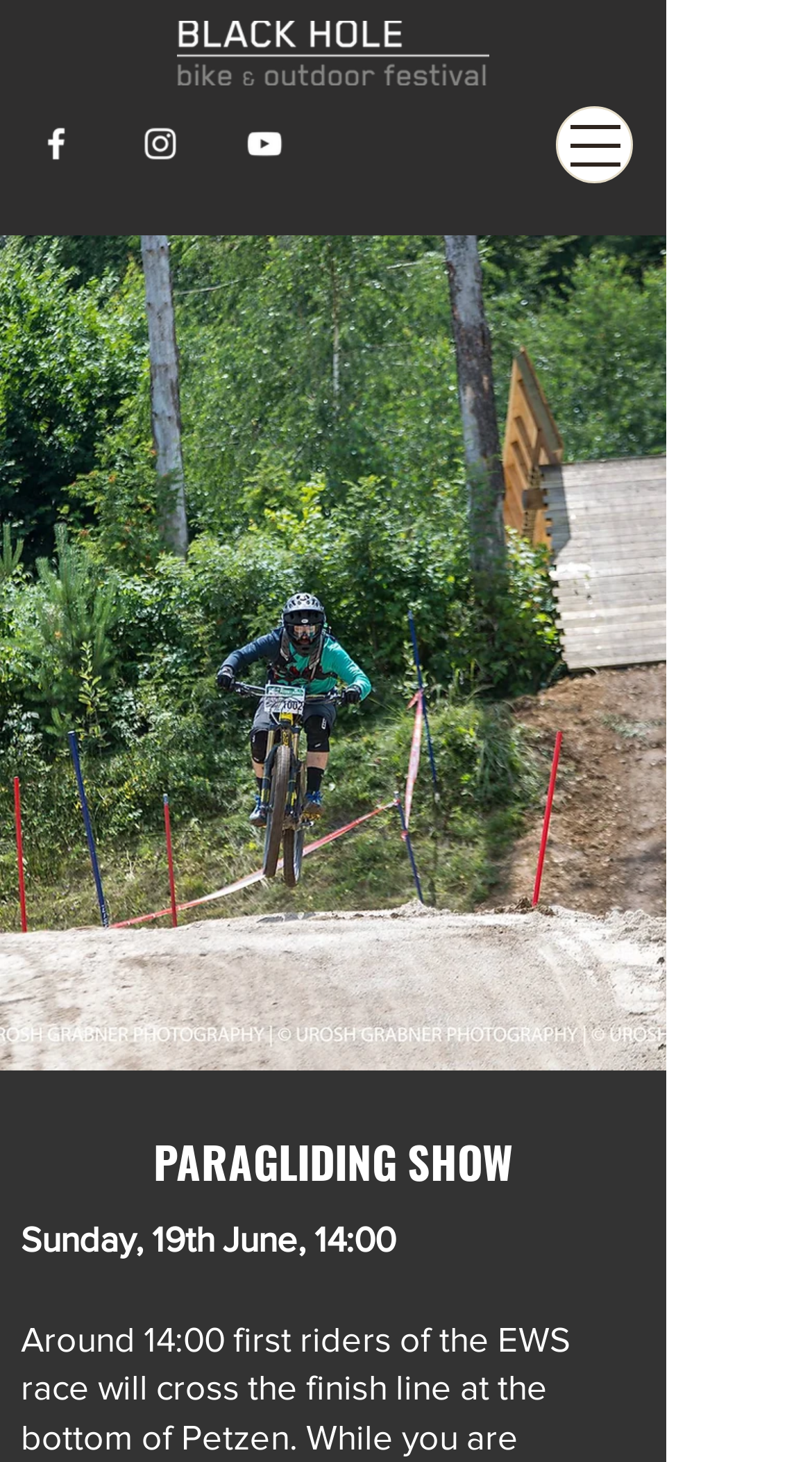Provide an in-depth caption for the elements present on the webpage.

The webpage is about the Black Hole Bike Fest, specifically showcasing side events. At the top right corner, there is a button to open a navigation menu. Below it, on the left side, there is a social bar with three links to Facebook, Instagram, and YouTube, each represented by a white icon. 

To the right of the social bar, the festival's logo is displayed. 

The main content of the page is focused on a paragliding show event, with a heading stating "PARAGLIDING SHOW" near the bottom of the page. Below the heading, the event details are provided, including the date and time, "Sunday, 19th June, 14:00". 

On the left side of the page, there is a large image that takes up most of the vertical space, likely related to the paragliding show event.